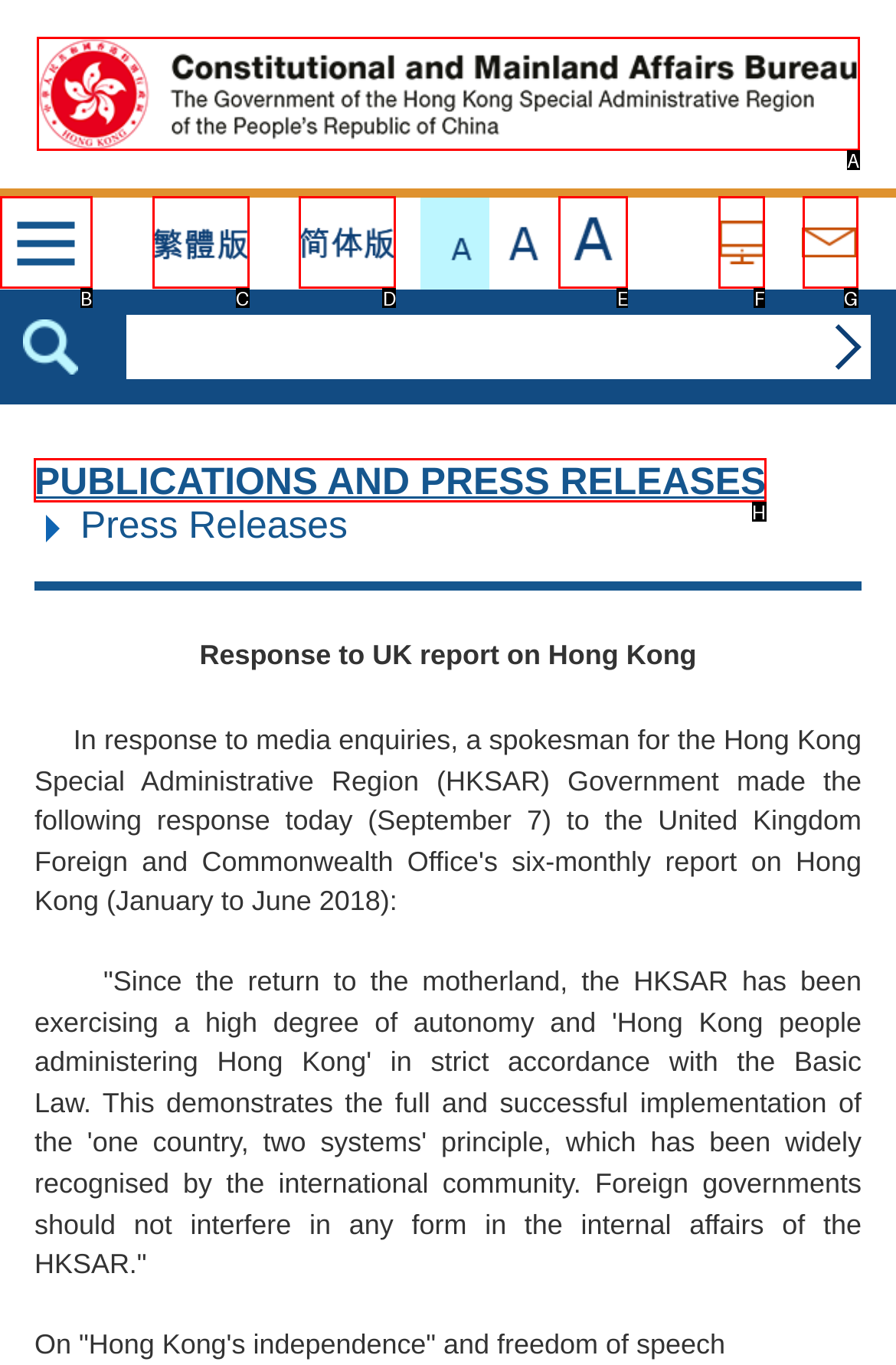Determine which letter corresponds to the UI element to click for this task: Go to publications and press releases
Respond with the letter from the available options.

H